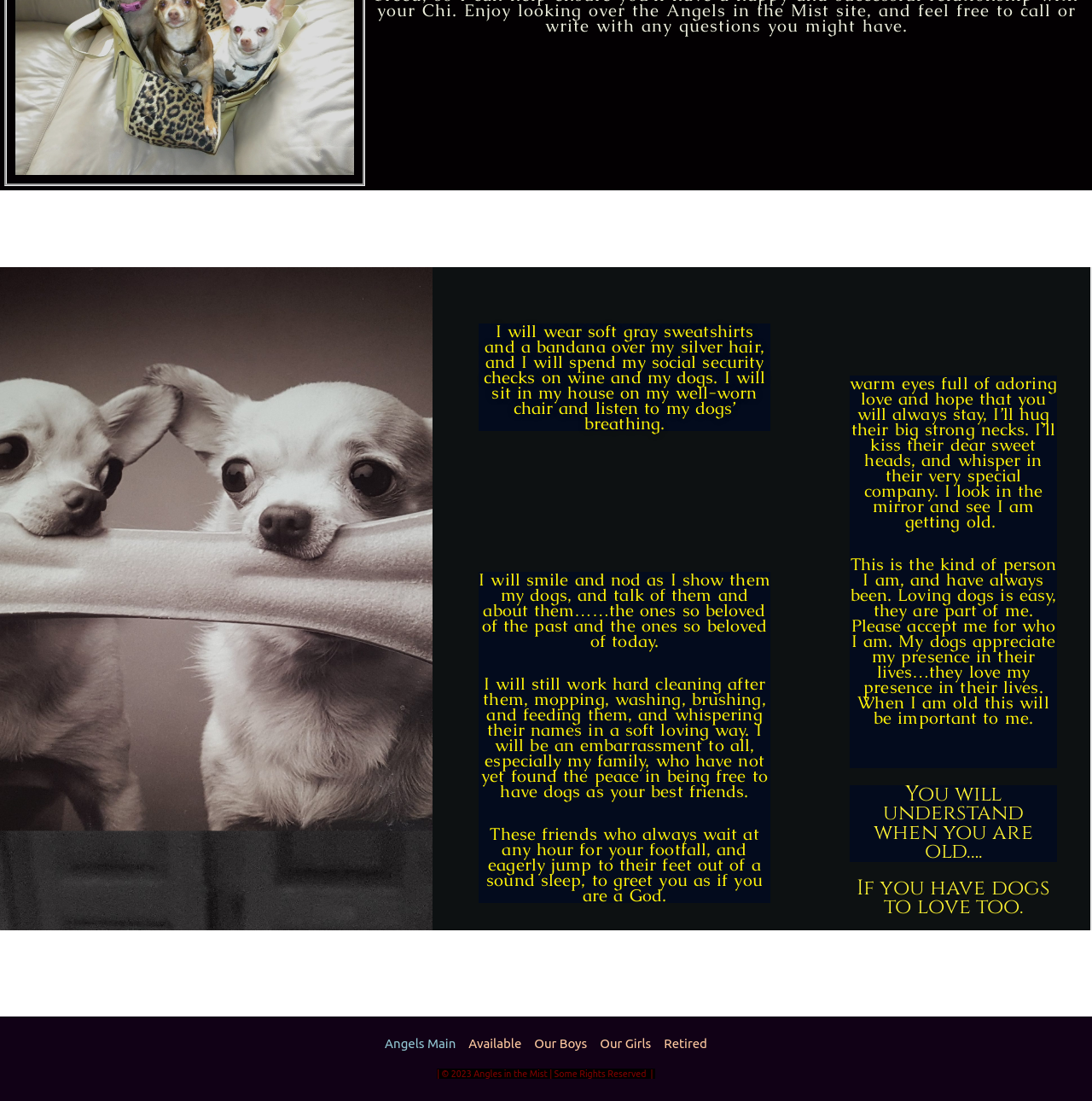Find and provide the bounding box coordinates for the UI element described here: "Available". The coordinates should be given as four float numbers between 0 and 1: [left, top, right, bottom].

[0.423, 0.938, 0.483, 0.957]